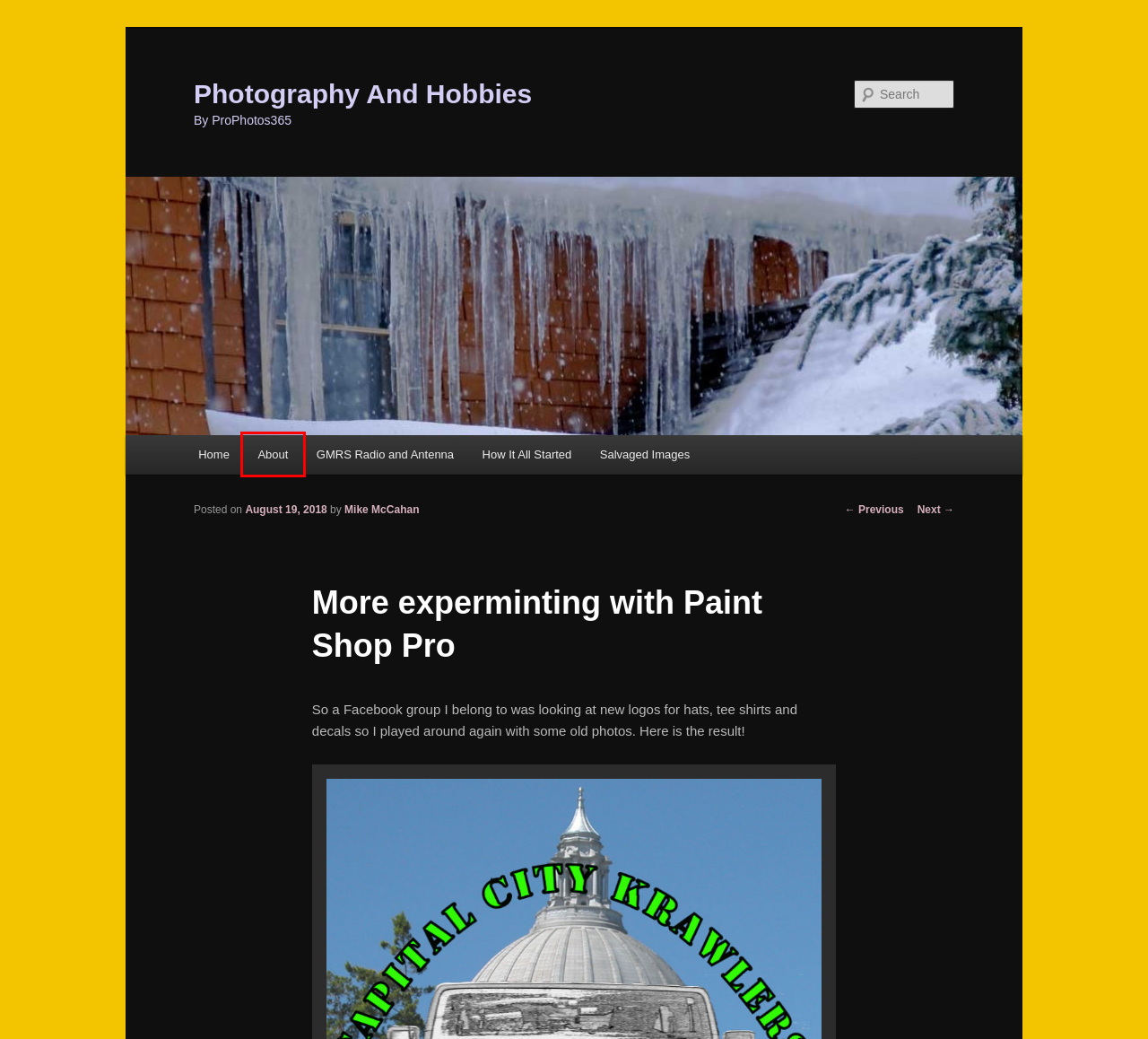Look at the screenshot of a webpage, where a red bounding box highlights an element. Select the best description that matches the new webpage after clicking the highlighted element. Here are the candidates:
A. It is a Jeep thing | Photography And Hobbies
B. Blog Tool, Publishing Platform, and CMS – WordPress.org
C. Photography And Hobbies | By ProPhotos365
D. Salvaged Images | Photography And Hobbies
E. Playing Around With Paint Shop Pro 2018 | Photography And Hobbies
F. About | Photography And Hobbies
G. From The Green River Country store to Bethal Ridge | Photography And Hobbies
H. Mike McCahan | Photography And Hobbies

F